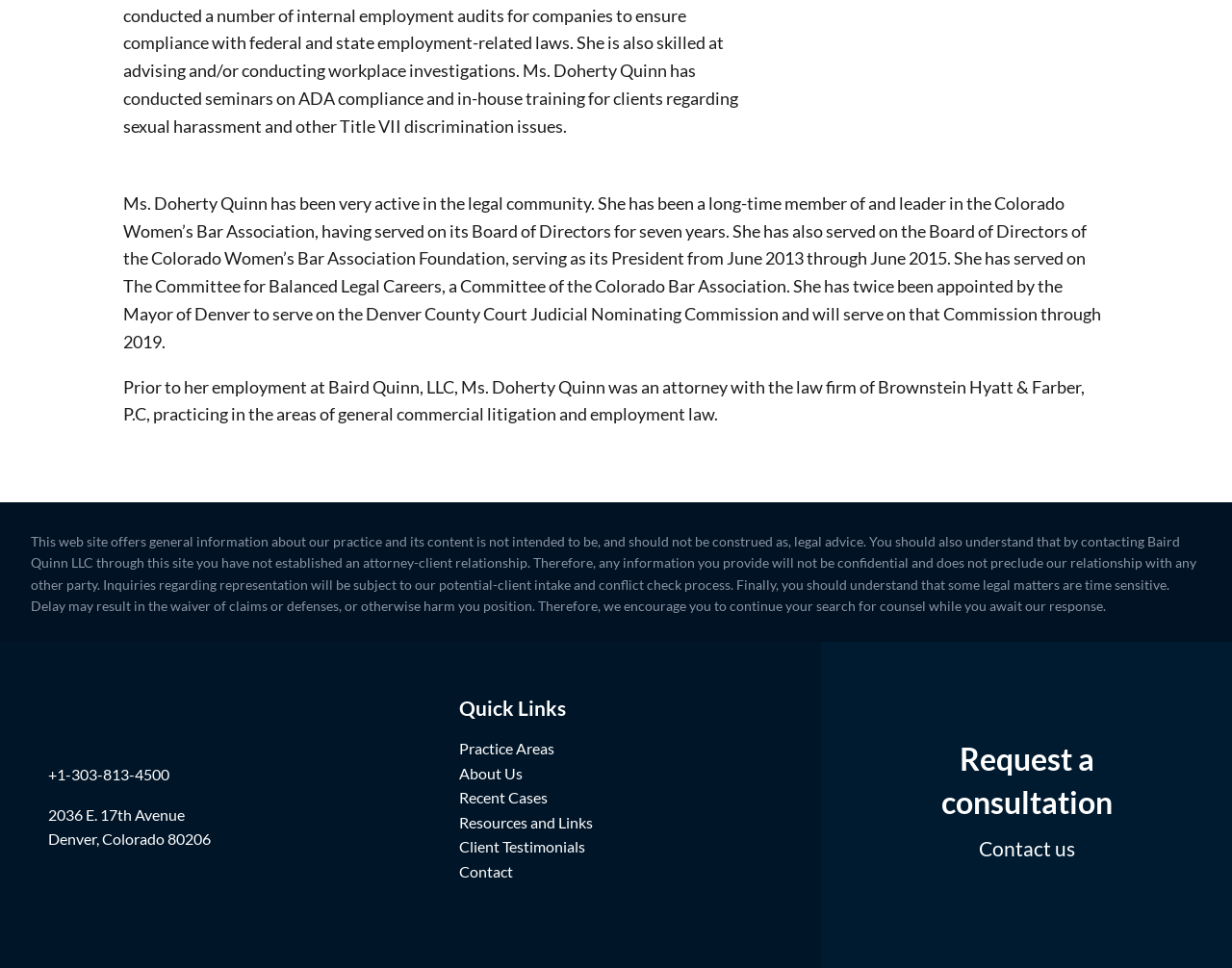Please give a concise answer to this question using a single word or phrase: 
What are the areas of law practiced by Ms. Doherty Quinn?

General commercial litigation and employment law